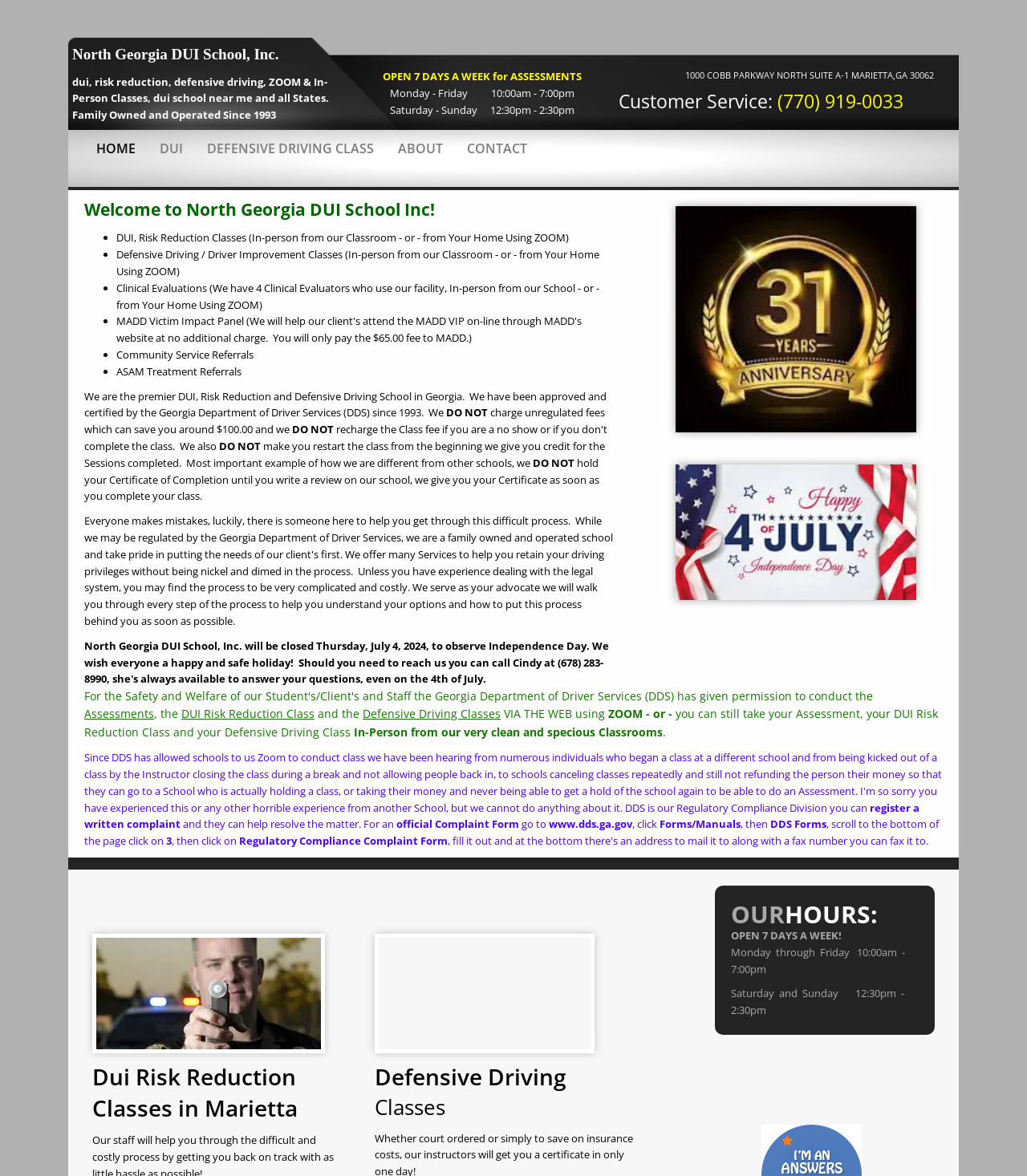What is the address of the DUI school?
Refer to the image and provide a concise answer in one word or phrase.

1000 COBB PARKWAY NORTH SUITE A-1 MARIETTA,GA 30062